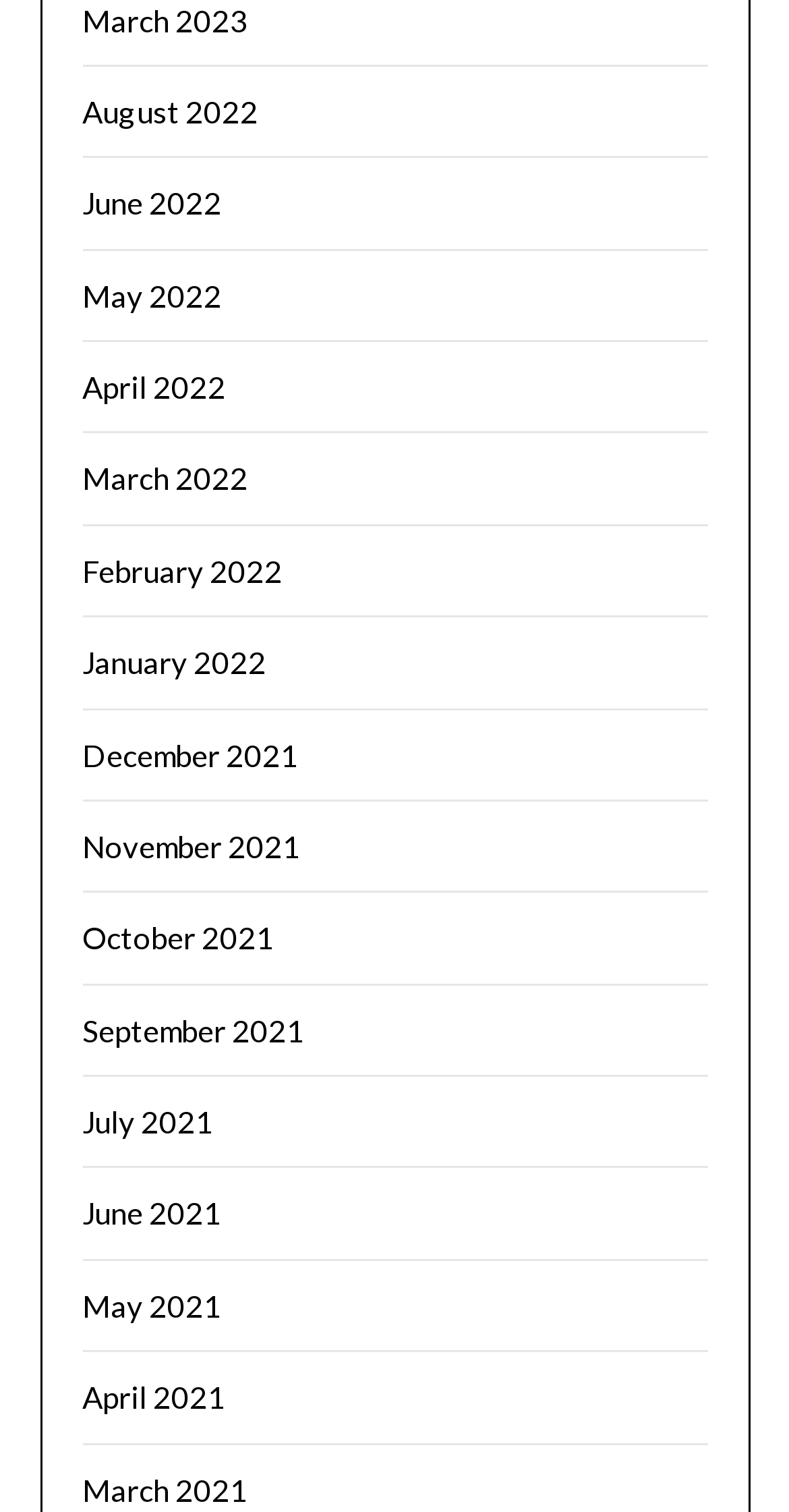Indicate the bounding box coordinates of the element that must be clicked to execute the instruction: "view March 2021". The coordinates should be given as four float numbers between 0 and 1, i.e., [left, top, right, bottom].

[0.104, 0.973, 0.314, 0.997]